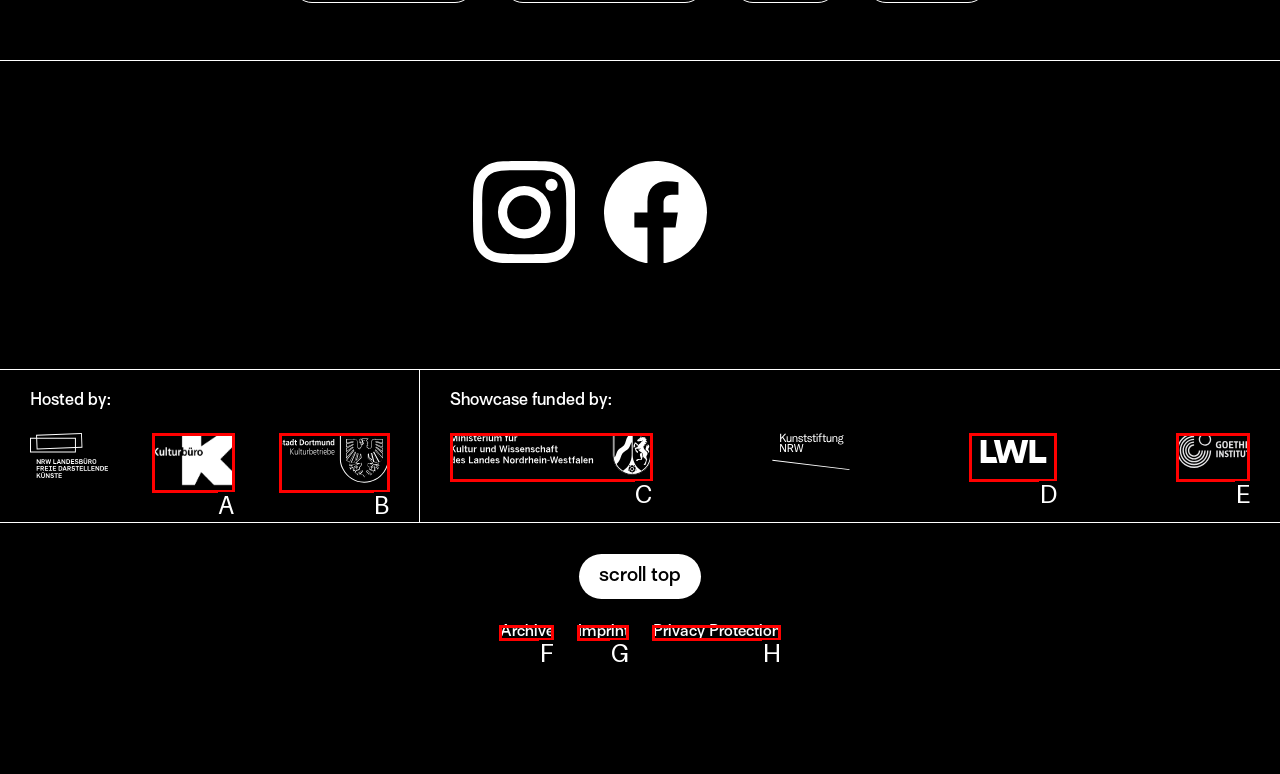Given the description: alt="Landschaftsverband Westfalen-Lippe", identify the HTML element that fits best. Respond with the letter of the correct option from the choices.

D